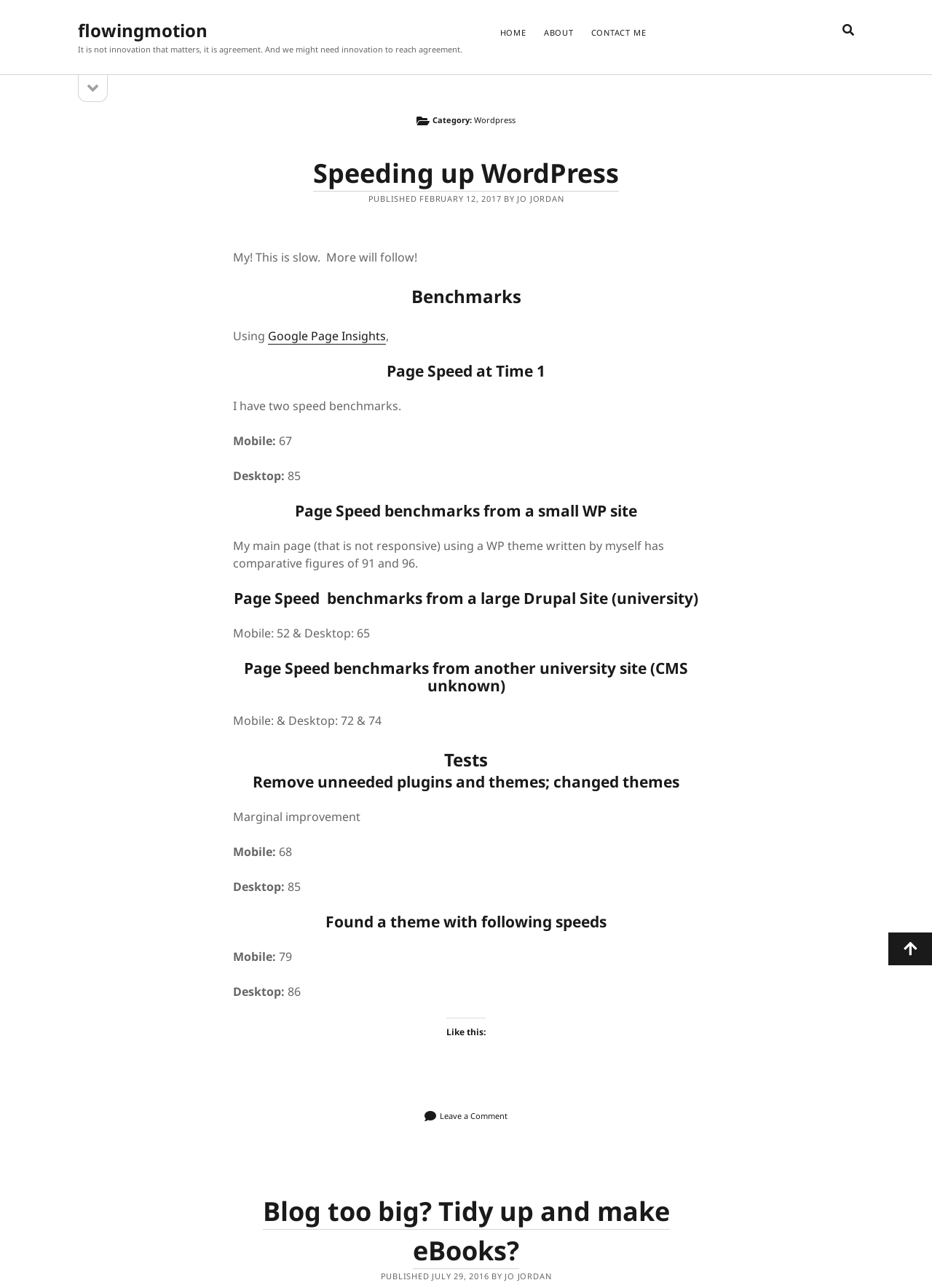Extract the bounding box coordinates of the UI element described by: "collective efficacy". The coordinates should include four float numbers ranging from 0 to 1, e.g., [left, top, right, bottom].

[0.733, 0.126, 0.884, 0.156]